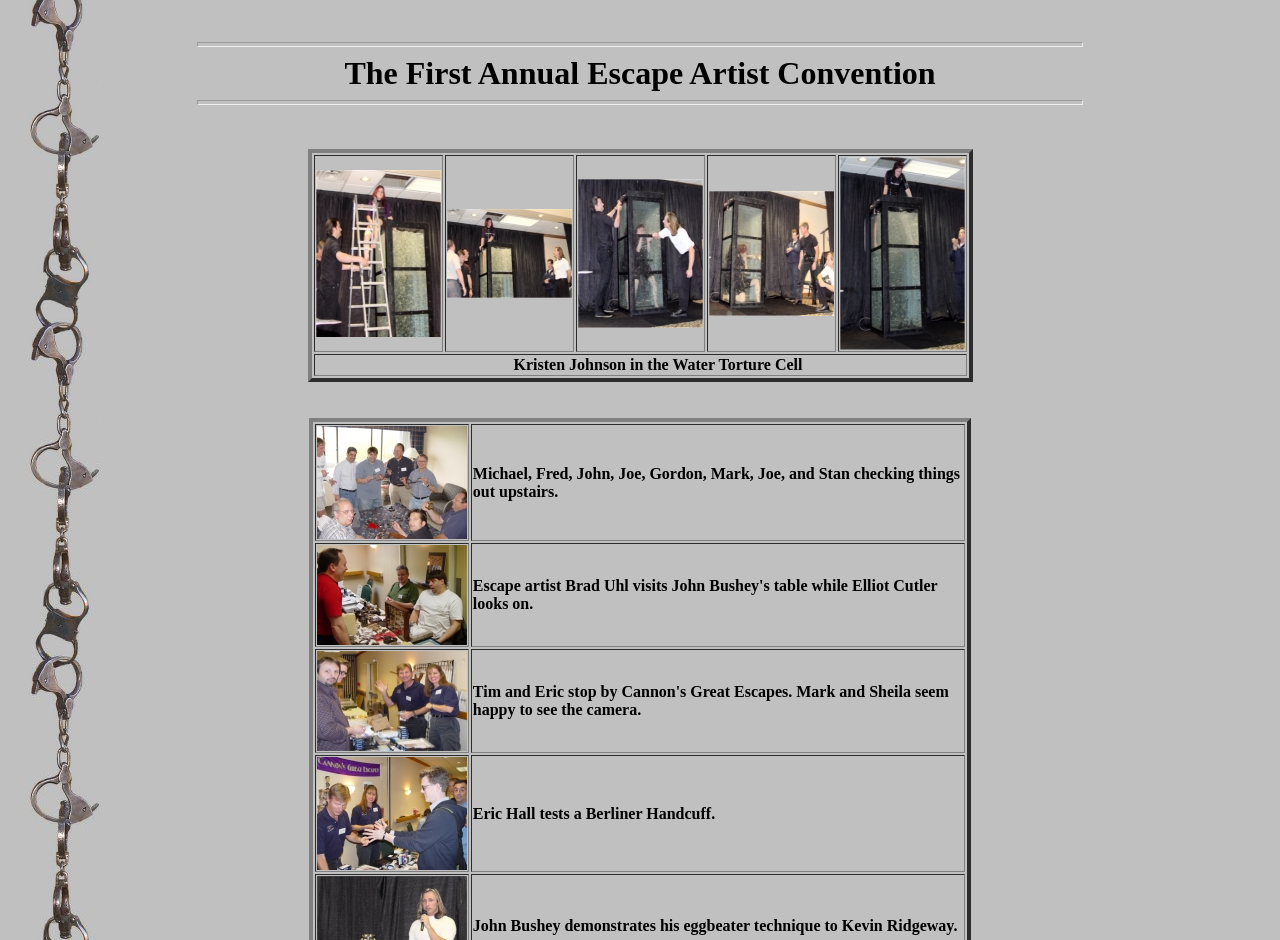Please respond to the question using a single word or phrase:
How many rows are in the table?

5